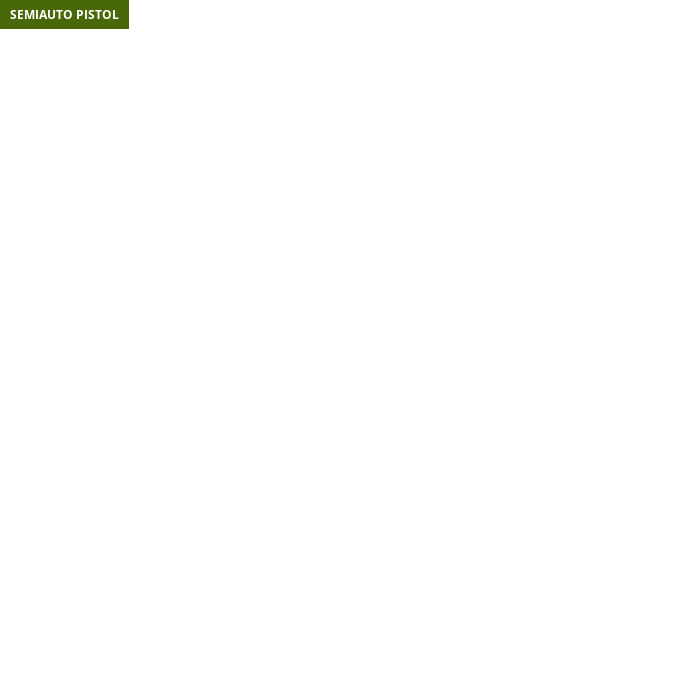What type of firearm is being discussed?
We need a detailed and exhaustive answer to the question. Please elaborate.

The title 'SEMIAUTO PISTOL' and the surrounding text mentioning the Colt 1903 Pocket Hammer suggest that the discussion is about semi-automatic pistols, specifically the Colt 1903 Pocket Hammer.